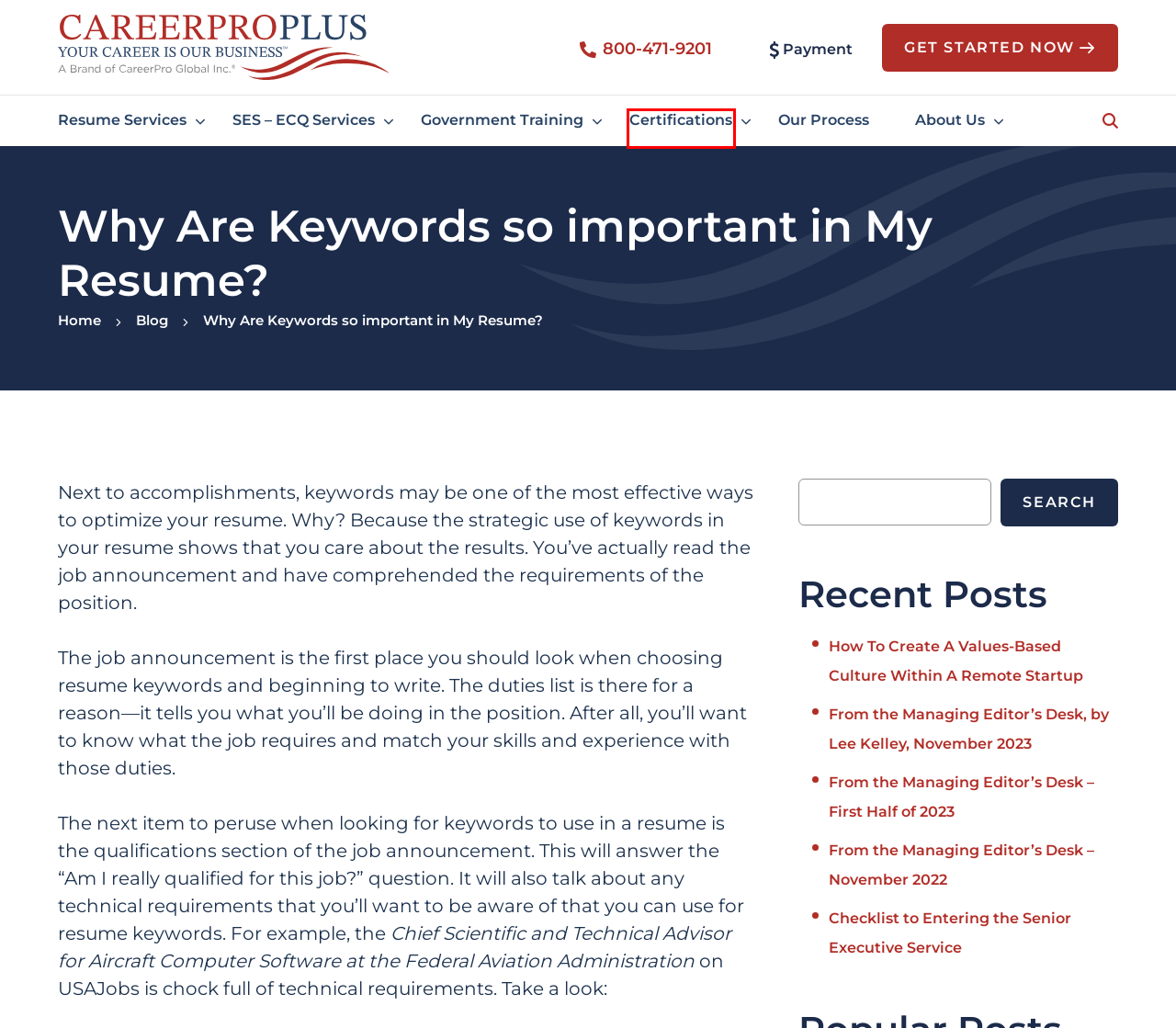Given a screenshot of a webpage with a red bounding box around a UI element, please identify the most appropriate webpage description that matches the new webpage after you click on the element. Here are the candidates:
A. Professional Federal & Military Resume Writing Services
B. Online Resume Writer Certification Programs | CareerProPlus
C. Our Process | CareerProPlus
D. From the Managing Editor's Desk - First Half of 2023 - CareerProPlus
E. Contact Professional Federal Resume Writers | CareerProPlus
F. Pay Your CareerPro Global Bill Online | CareerProPlus
G. CareerProPlus Blog | Government Employment News
H. Checklist to Entering the Senior Executive Service - CareerProPlus

B